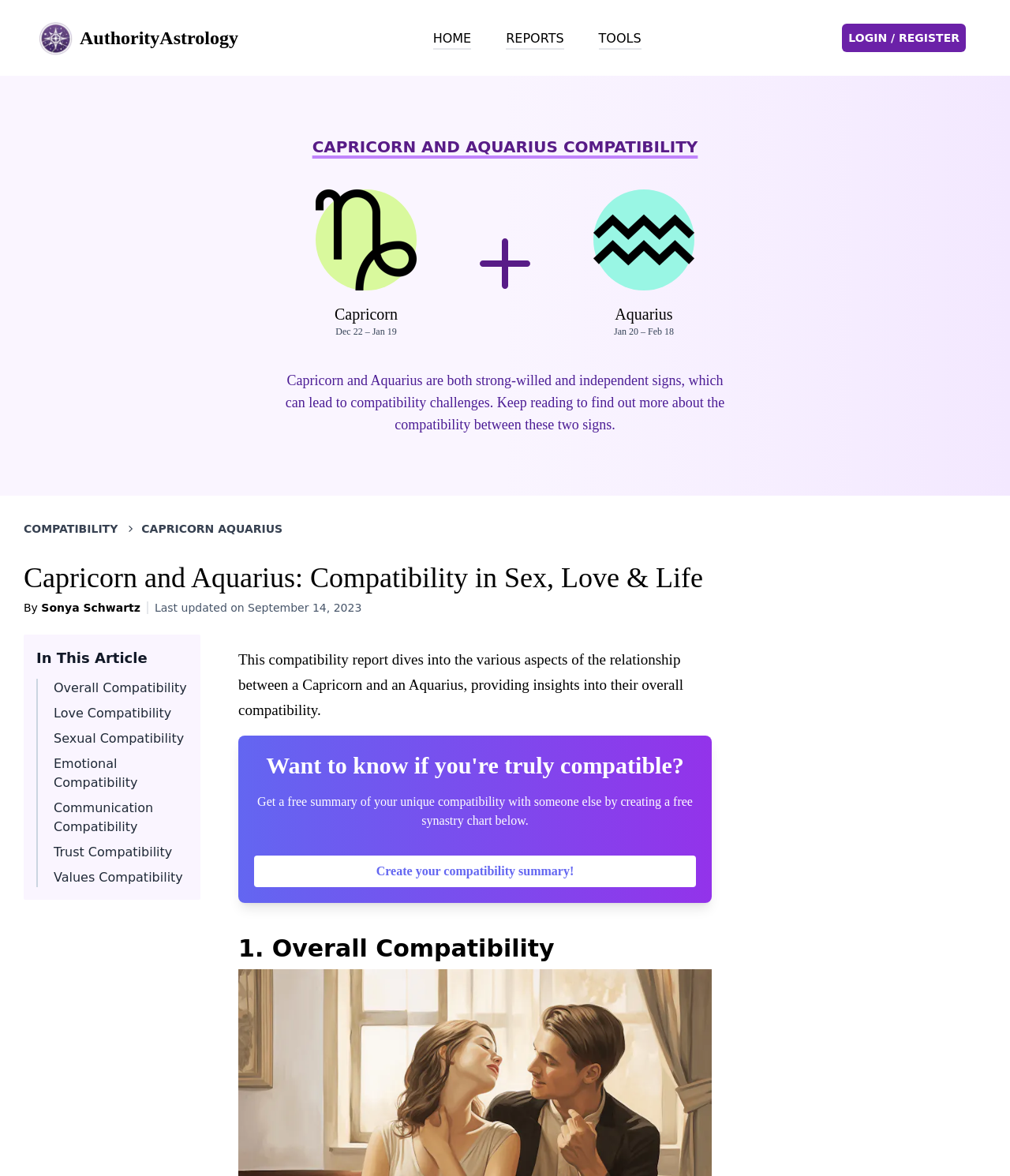From the element description Sexual Compatibility, predict the bounding box coordinates of the UI element. The coordinates must be specified in the format (top-left x, top-left y, bottom-right x, bottom-right y) and should be within the 0 to 1 range.

[0.053, 0.621, 0.182, 0.634]